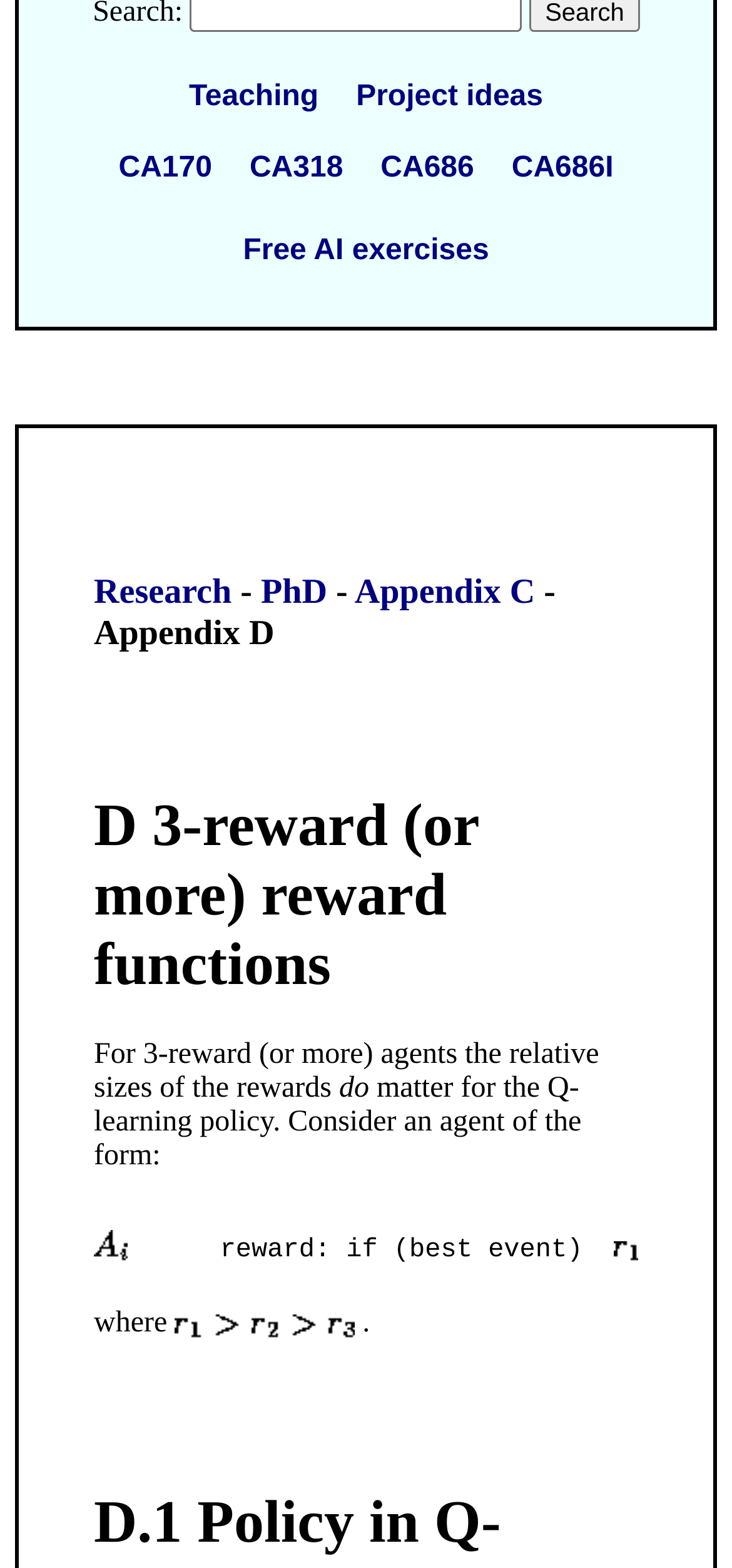Given the webpage screenshot, identify the bounding box of the UI element that matches this description: "Research".

[0.128, 0.365, 0.316, 0.39]